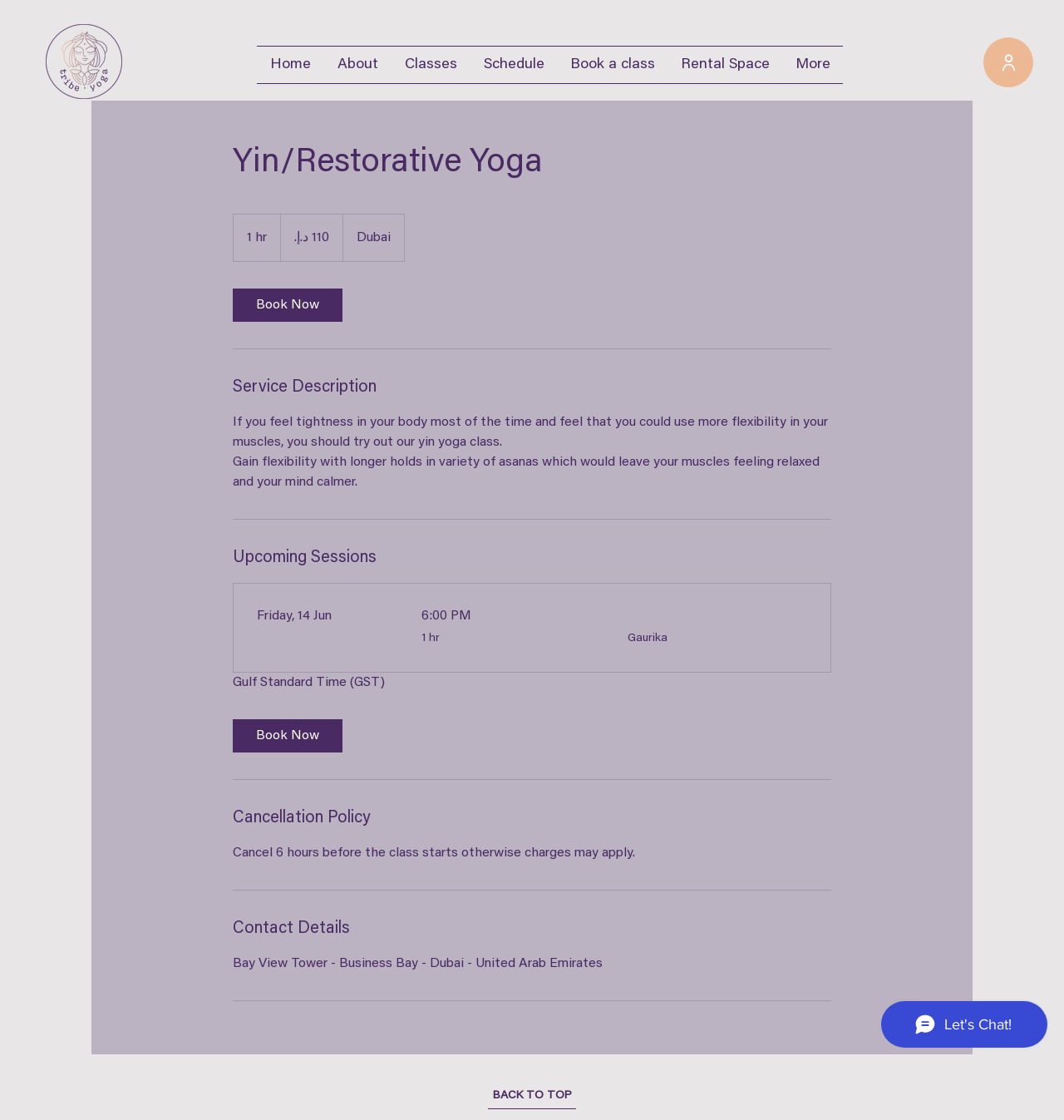How long does the yoga class last?
Respond to the question with a single word or phrase according to the image.

1 hour